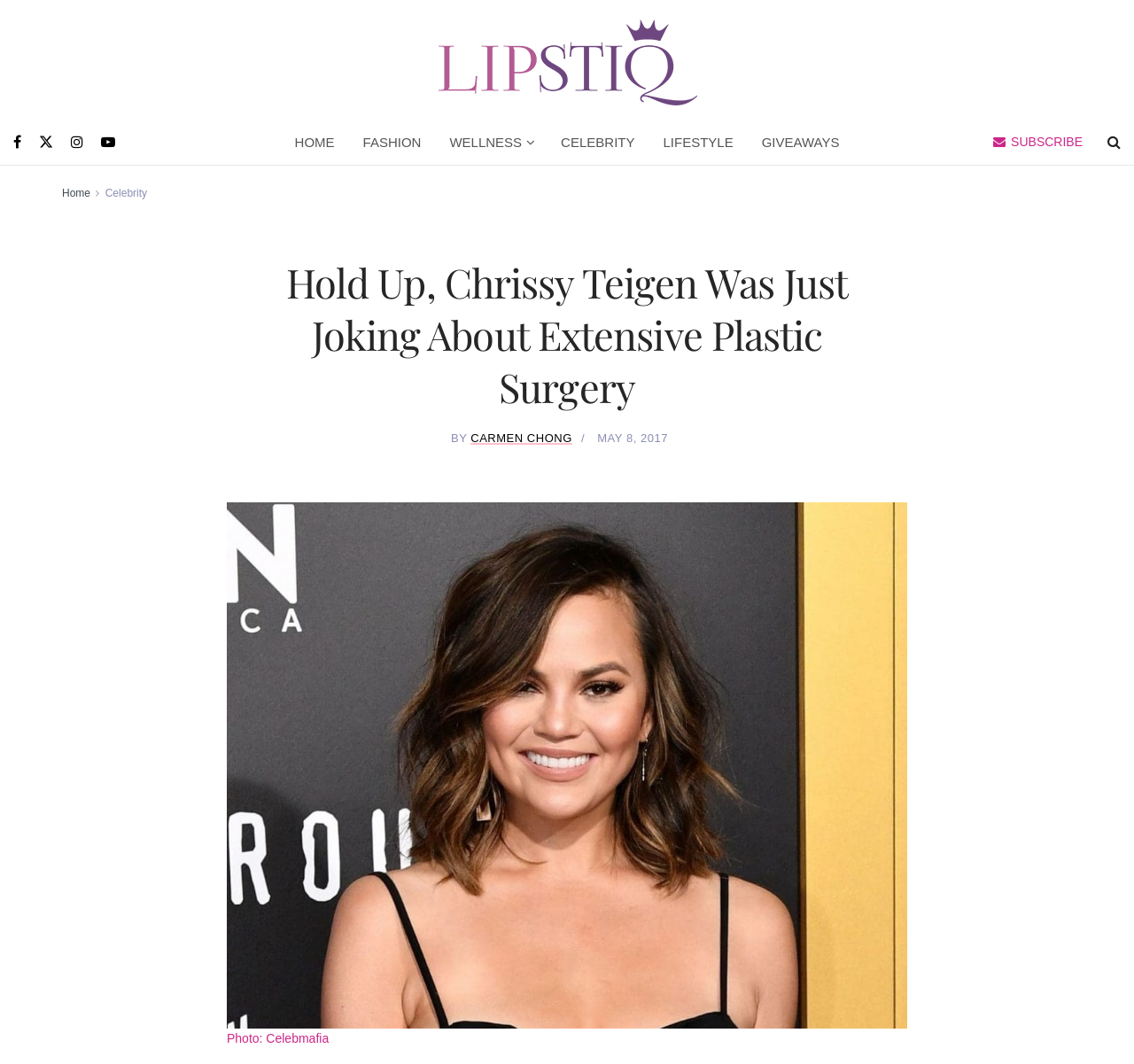Pinpoint the bounding box coordinates of the clickable area necessary to execute the following instruction: "Subscribe to the newsletter". The coordinates should be given as four float numbers between 0 and 1, namely [left, top, right, bottom].

[0.876, 0.126, 0.955, 0.14]